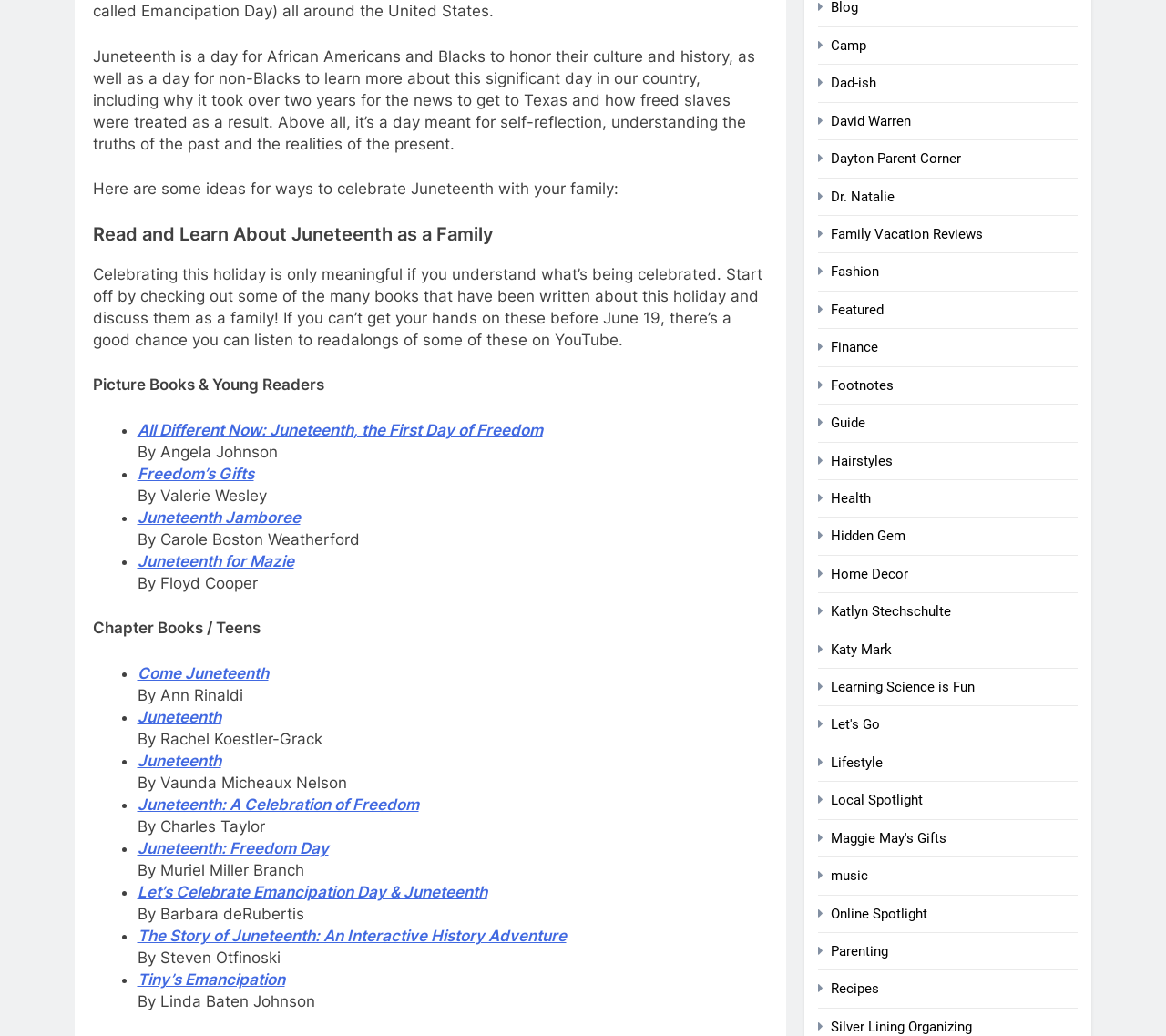Identify the bounding box coordinates of the specific part of the webpage to click to complete this instruction: "Click on Privacy Policy".

None